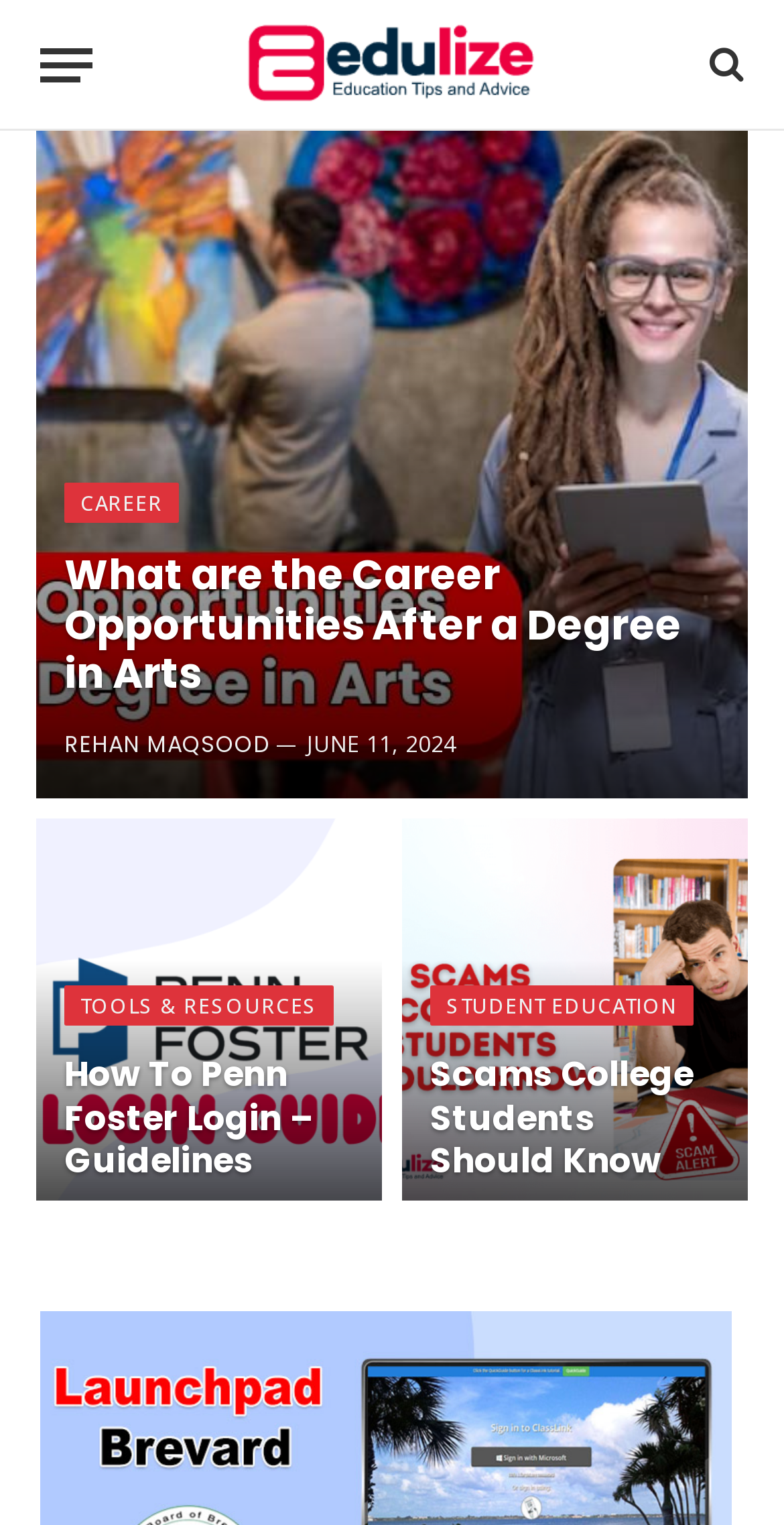Please give a concise answer to this question using a single word or phrase: 
When was the third article published?

JUNE 11, 2024